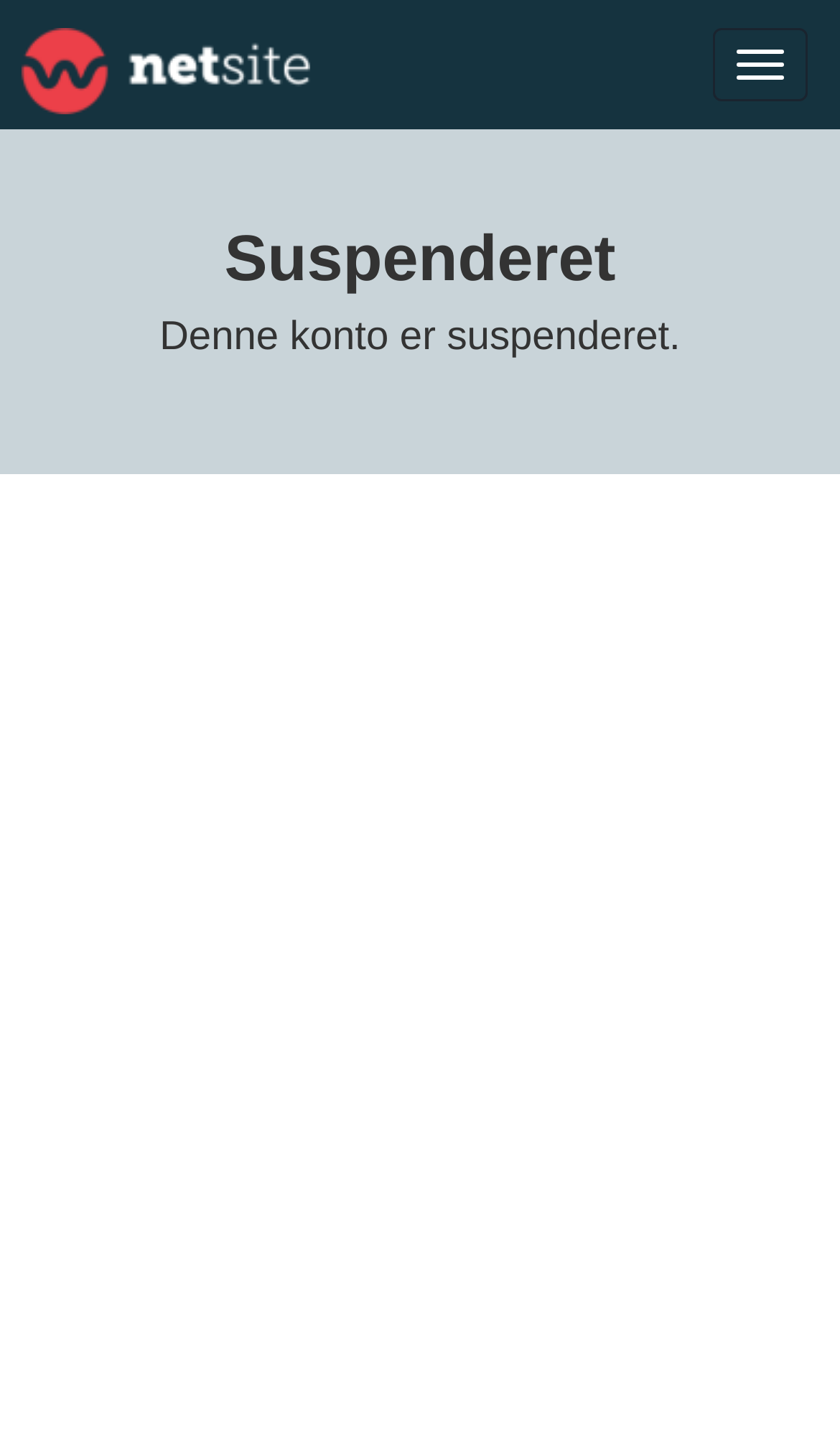Please find the bounding box for the UI component described as follows: "parent_node: Toggle navigation".

[0.026, 0.0, 0.369, 0.09]